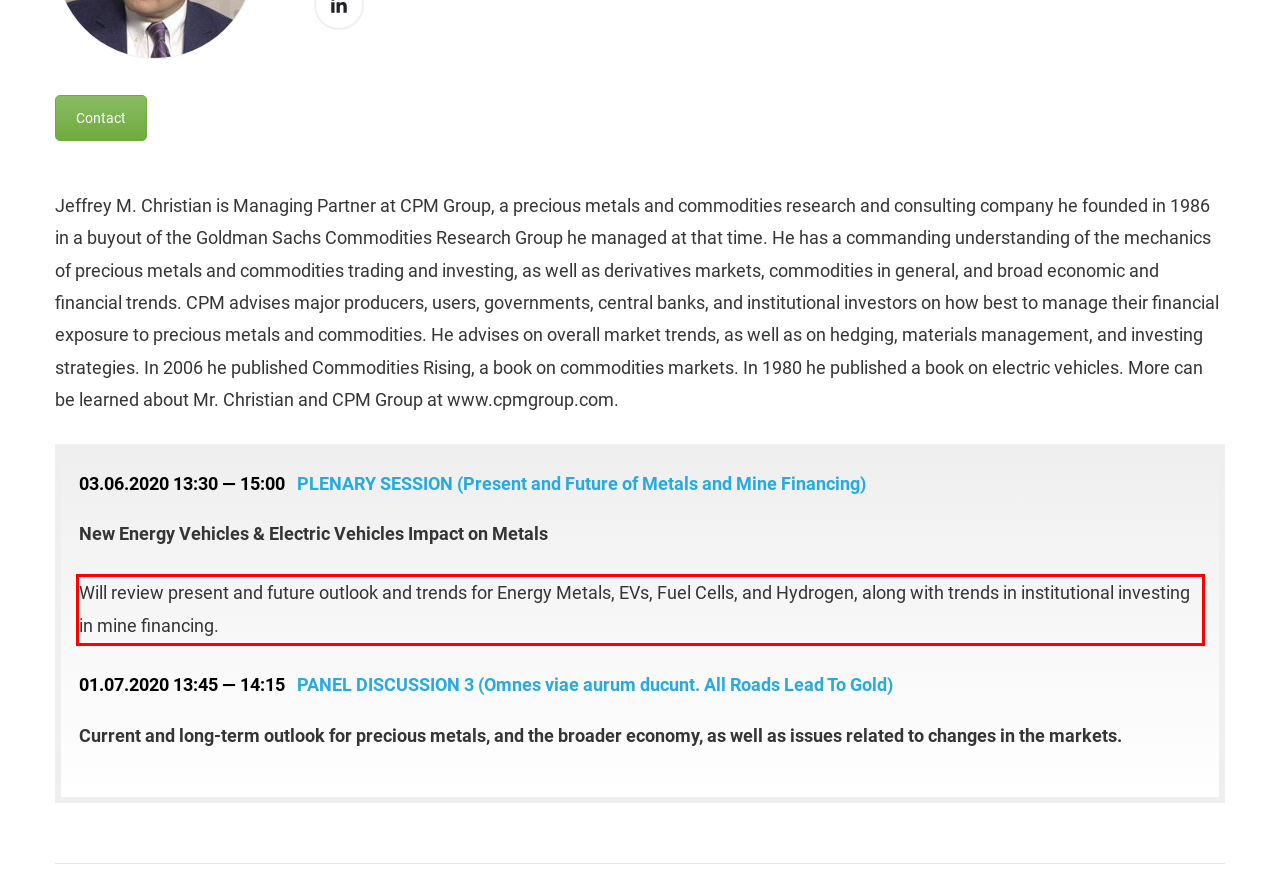You are looking at a screenshot of a webpage with a red rectangle bounding box. Use OCR to identify and extract the text content found inside this red bounding box.

Will review present and future outlook and trends for Energy Metals, EVs, Fuel Cells, and Hydrogen, along with trends in institutional investing in mine financing.